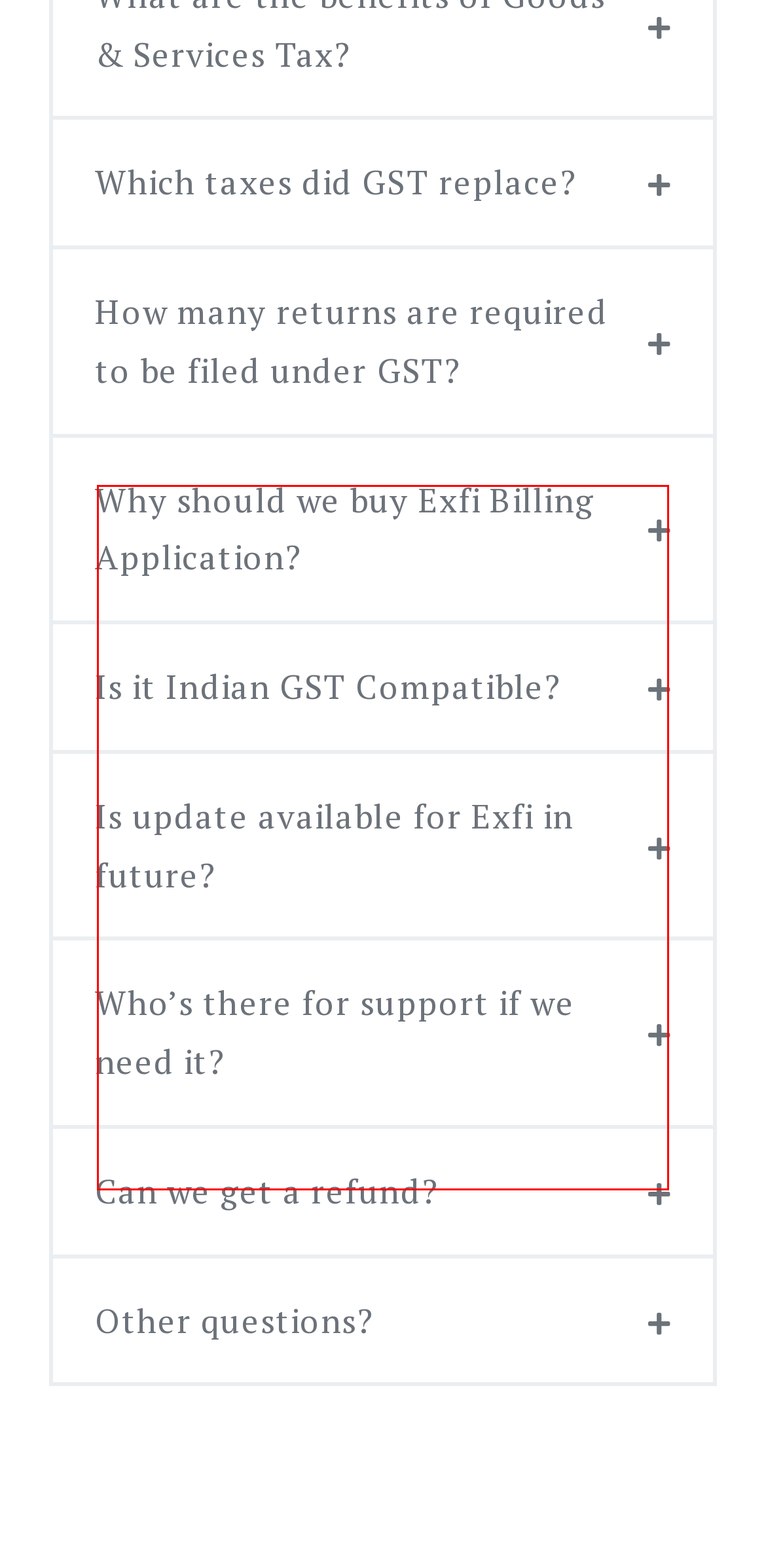Examine the webpage screenshot and use OCR to obtain the text inside the red bounding box.

A business, in most cases, will be required to furnish two returns monthly and one annual return. That means any business will require to file twenty-five returns in a financial year. However, there are separate returns for a taxpayer registered under the composition scheme and as an Input Service Distributor, and a person liable to deduct or collect the tax (TDS/TCS).